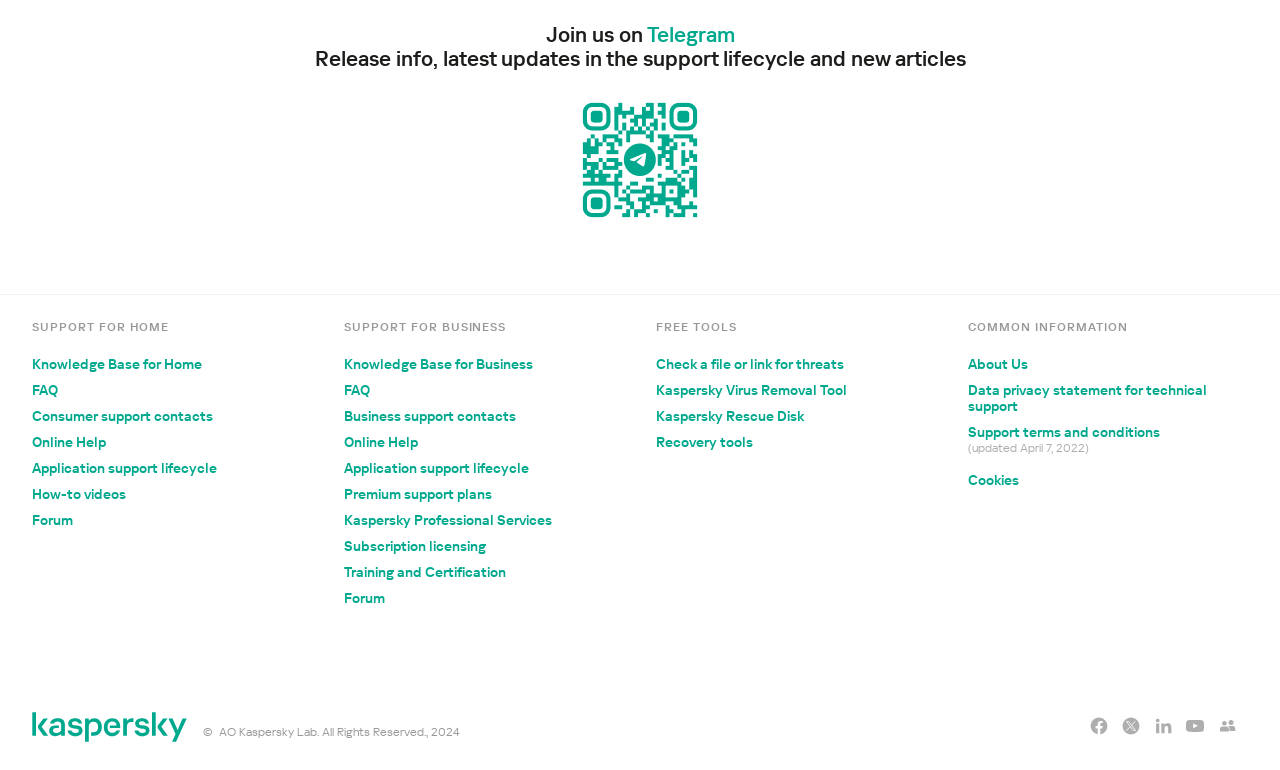Please determine the bounding box coordinates of the area that needs to be clicked to complete this task: 'Join us on Telegram'. The coordinates must be four float numbers between 0 and 1, formatted as [left, top, right, bottom].

[0.505, 0.03, 0.574, 0.061]